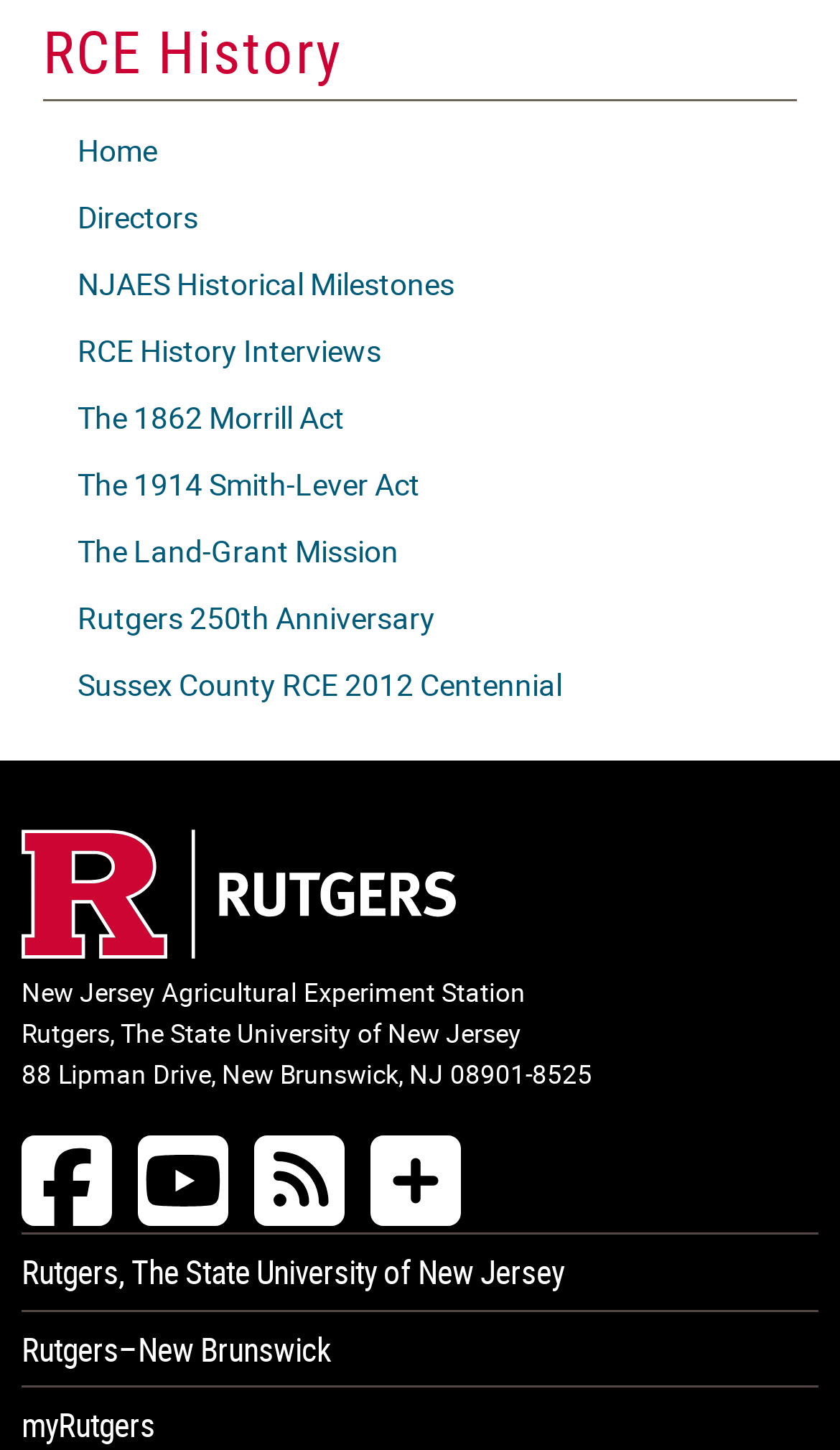Specify the bounding box coordinates (top-left x, top-left y, bottom-right x, bottom-right y) of the UI element in the screenshot that matches this description: The Land-Grant Mission

[0.092, 0.366, 0.949, 0.393]